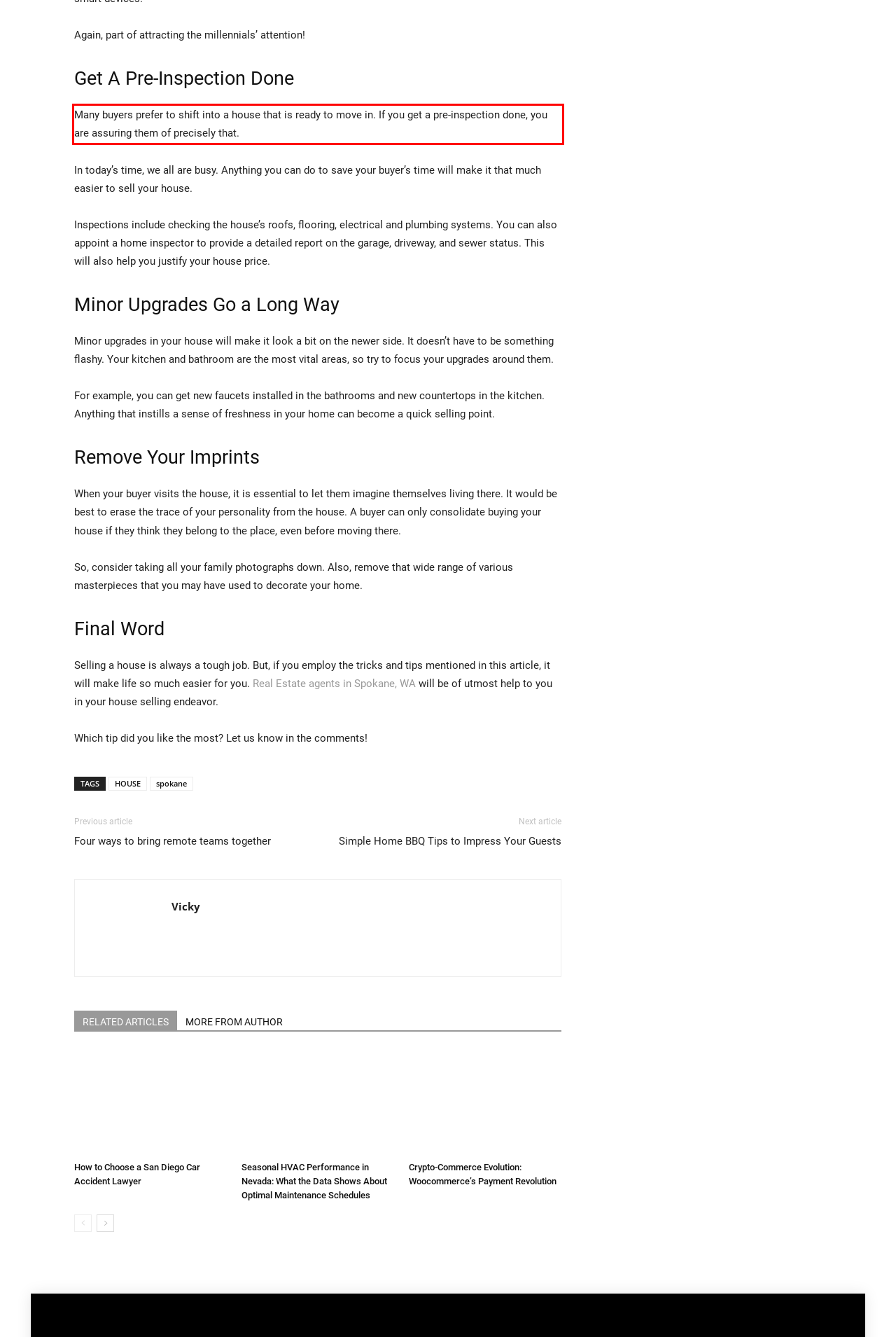Given a screenshot of a webpage with a red bounding box, please identify and retrieve the text inside the red rectangle.

Many buyers prefer to shift into a house that is ready to move in. If you get a pre-inspection done, you are assuring them of precisely that.